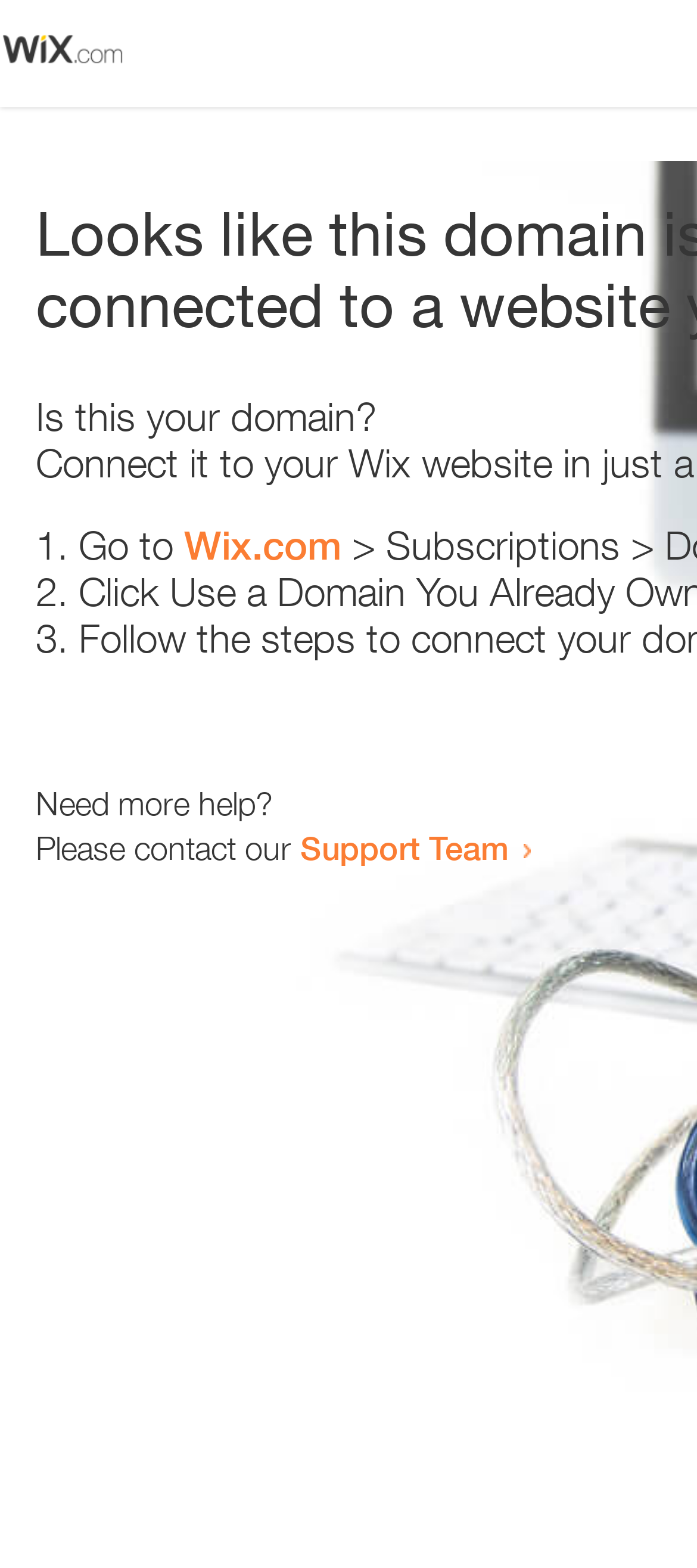Identify the first-level heading on the webpage and generate its text content.

Looks like this domain isn't
connected to a website yet